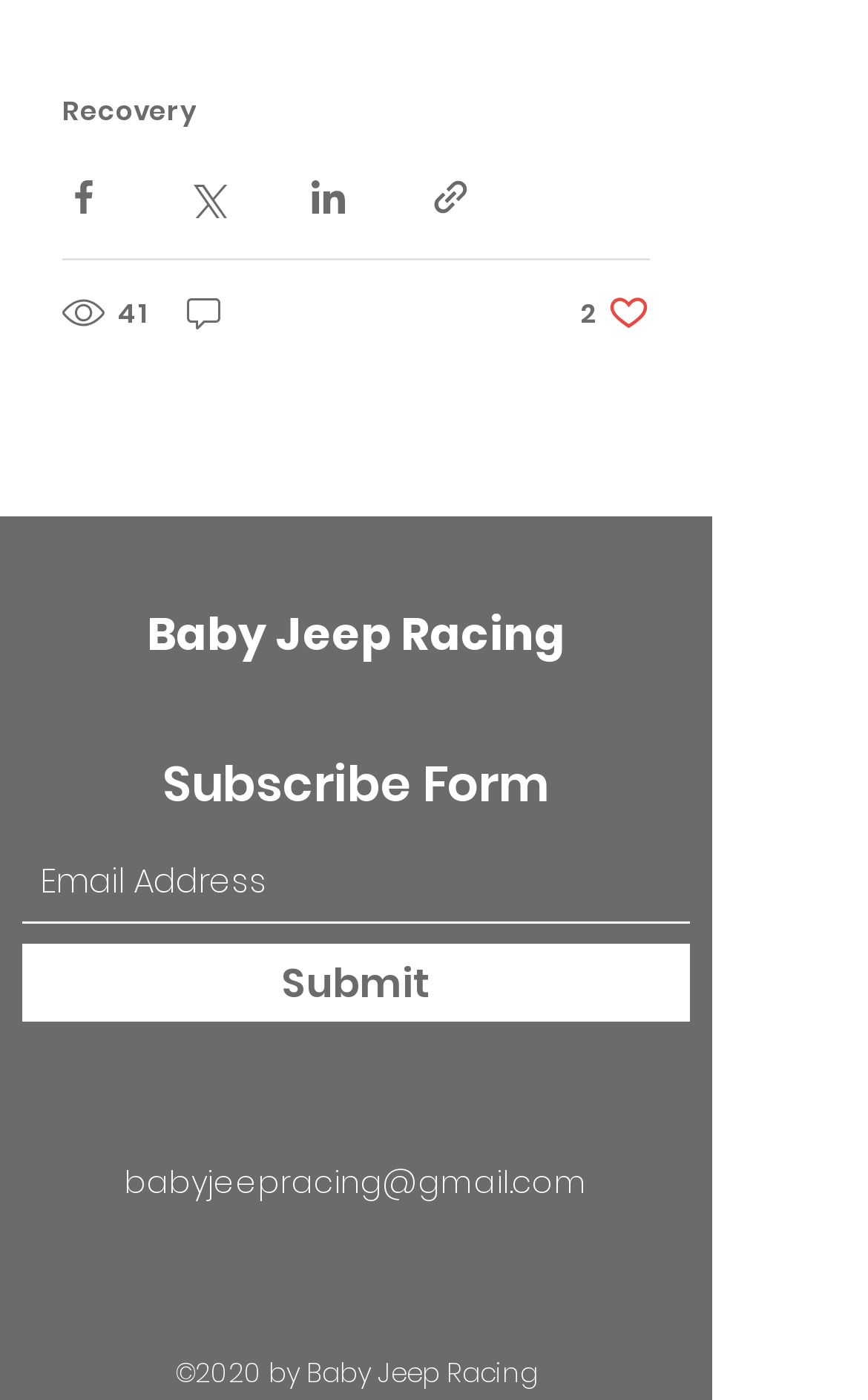Predict the bounding box coordinates for the UI element described as: "aria-label="Email Address" name="email" placeholder="Email Address"". The coordinates should be four float numbers between 0 and 1, presented as [left, top, right, bottom].

[0.026, 0.603, 0.795, 0.659]